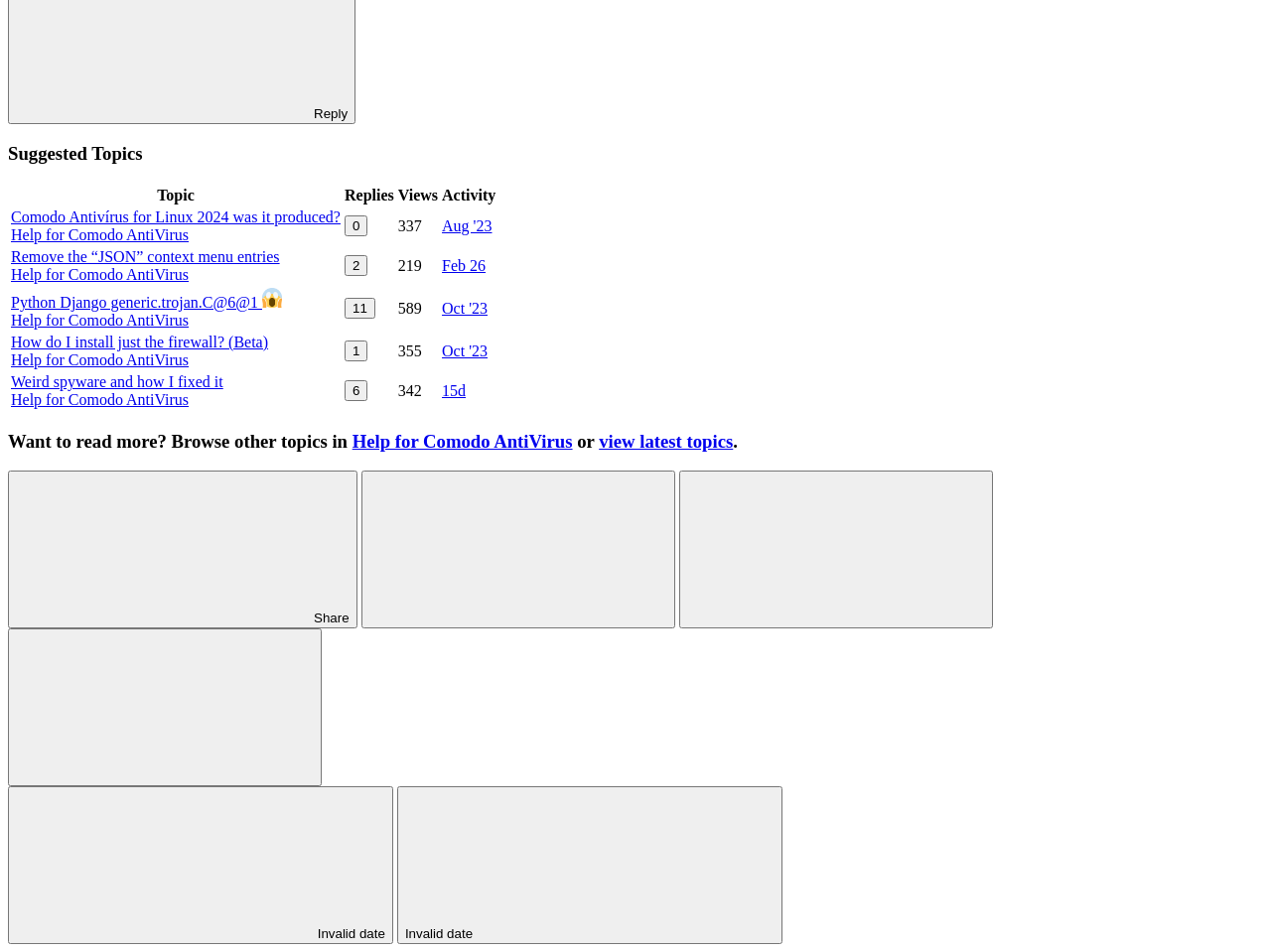Respond with a single word or phrase to the following question: What is the view count of the third suggested topic?

589